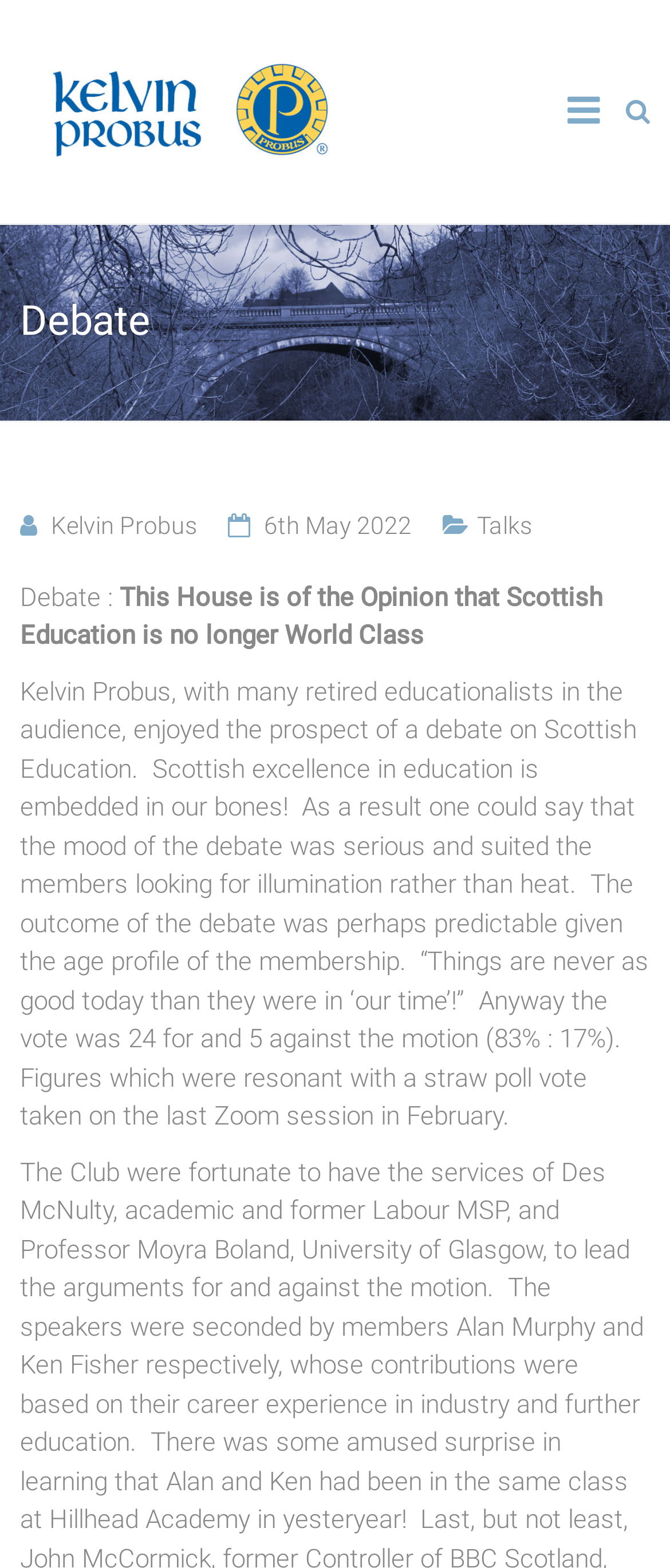Given the element description 6th May 2022, predict the bounding box coordinates for the UI element in the webpage screenshot. The format should be (top-left x, top-left y, bottom-right x, bottom-right y), and the values should be between 0 and 1.

[0.394, 0.326, 0.615, 0.343]